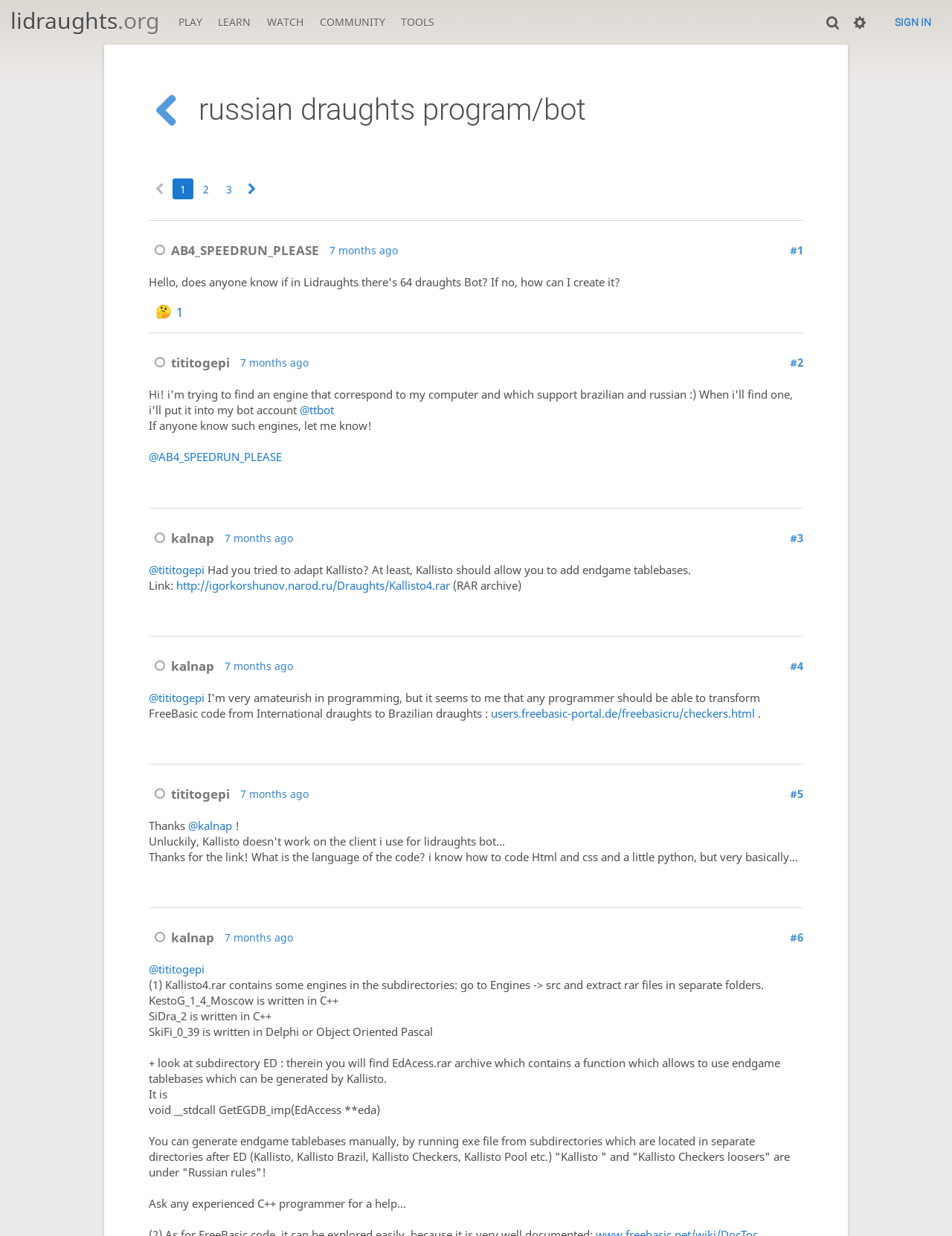Please indicate the bounding box coordinates of the element's region to be clicked to achieve the instruction: "Click the link to explore FreeBasic code". Provide the coordinates as four float numbers between 0 and 1, i.e., [left, top, right, bottom].

[0.626, 0.036, 0.796, 0.048]